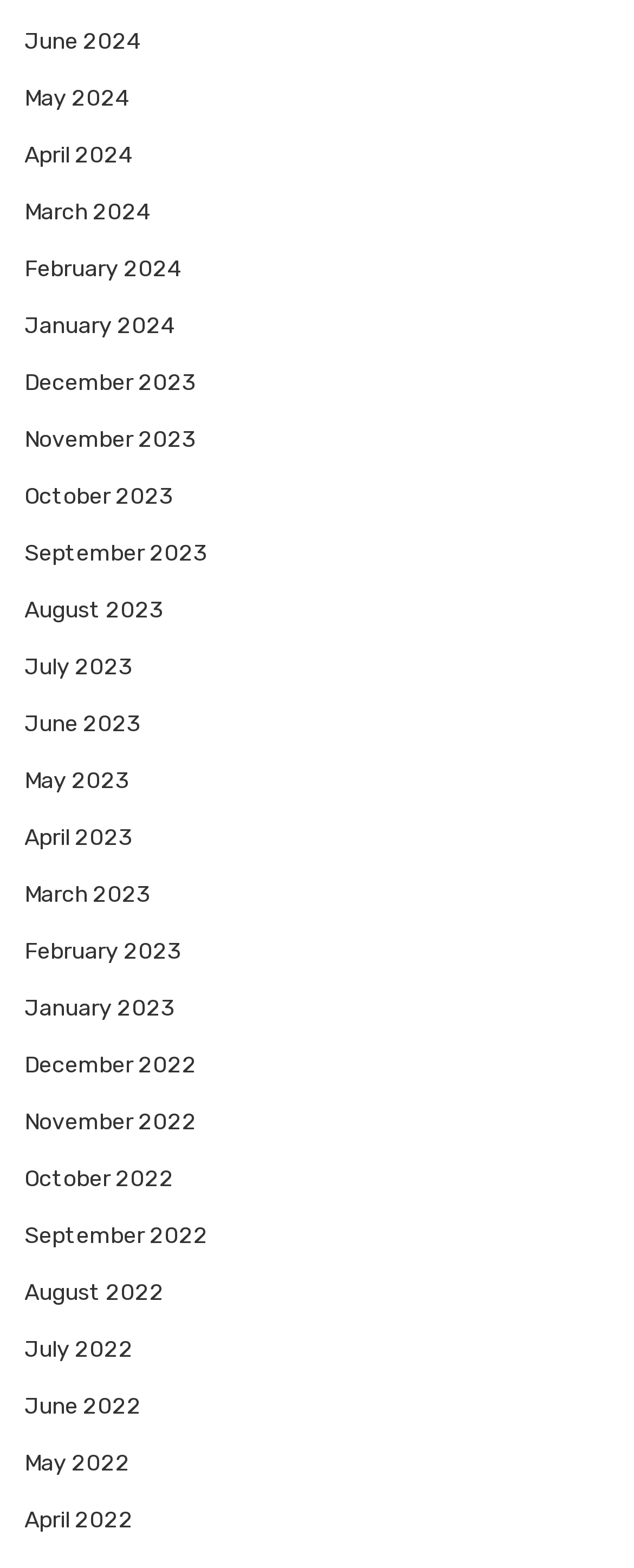Please find the bounding box coordinates of the clickable region needed to complete the following instruction: "browse August 2022". The bounding box coordinates must consist of four float numbers between 0 and 1, i.e., [left, top, right, bottom].

[0.038, 0.815, 0.259, 0.836]